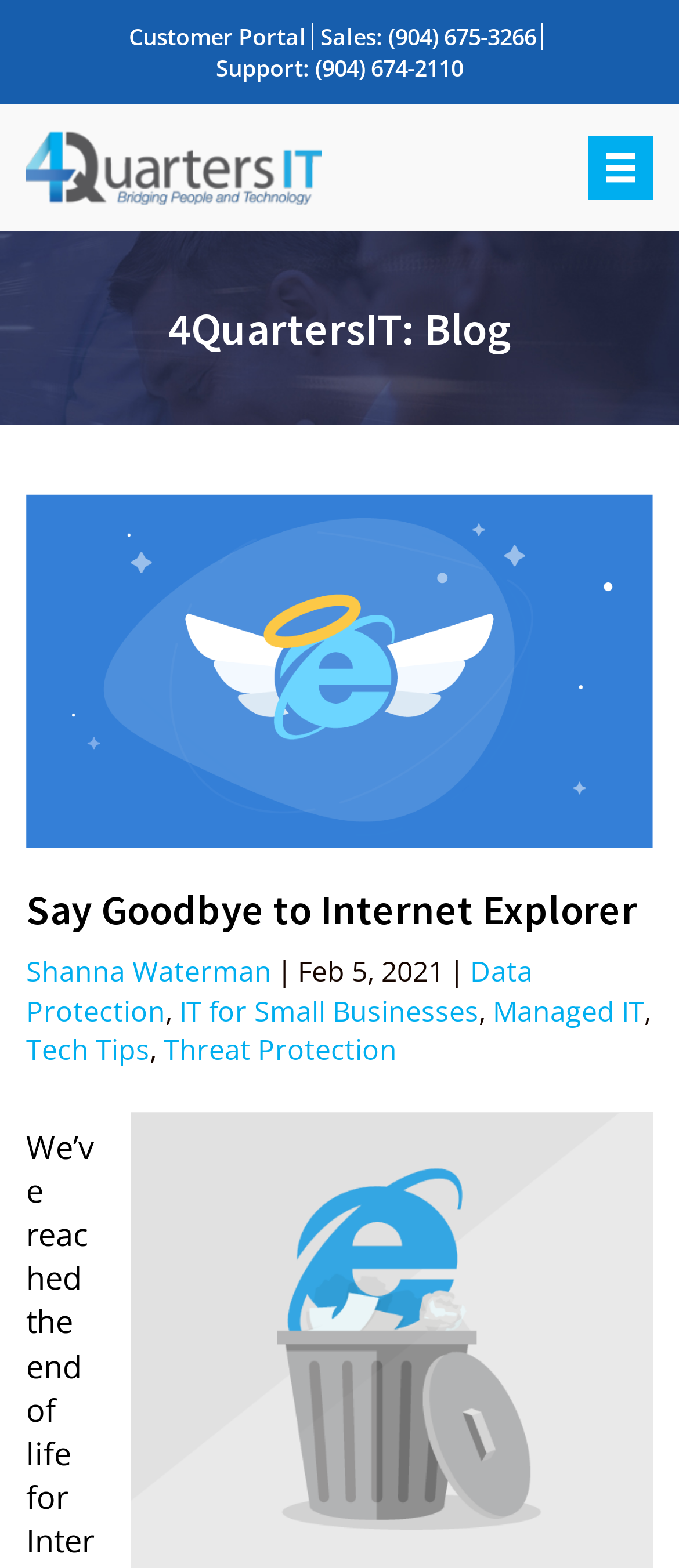From the webpage screenshot, identify the region described by IT for Small Businesses. Provide the bounding box coordinates as (top-left x, top-left y, bottom-right x, bottom-right y), with each value being a floating point number between 0 and 1.

[0.264, 0.632, 0.705, 0.657]